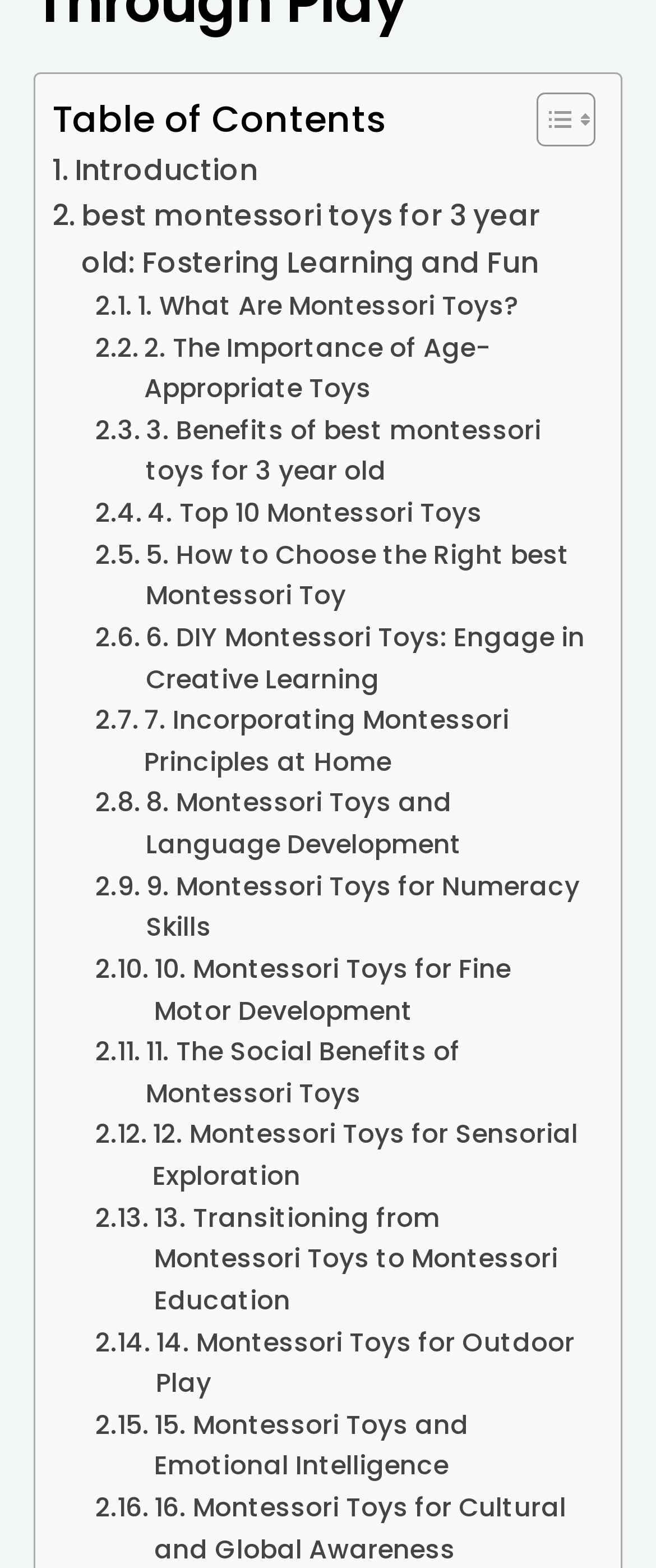Given the description of a UI element: "1. What Are Montessori Toys?", identify the bounding box coordinates of the matching element in the webpage screenshot.

[0.145, 0.182, 0.792, 0.209]